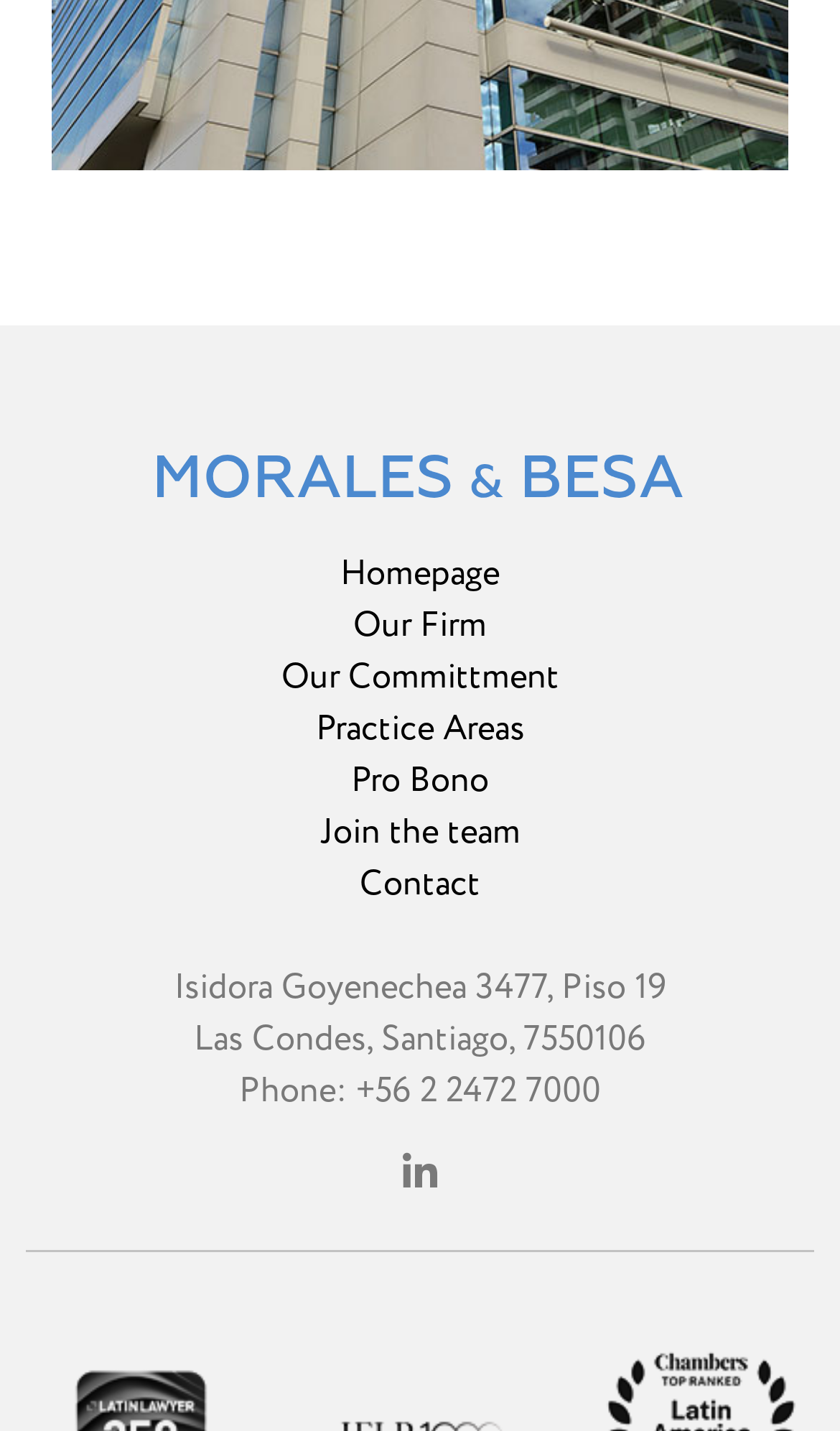Determine the bounding box coordinates for the area that needs to be clicked to fulfill this task: "explore practice areas". The coordinates must be given as four float numbers between 0 and 1, i.e., [left, top, right, bottom].

[0.376, 0.493, 0.624, 0.528]